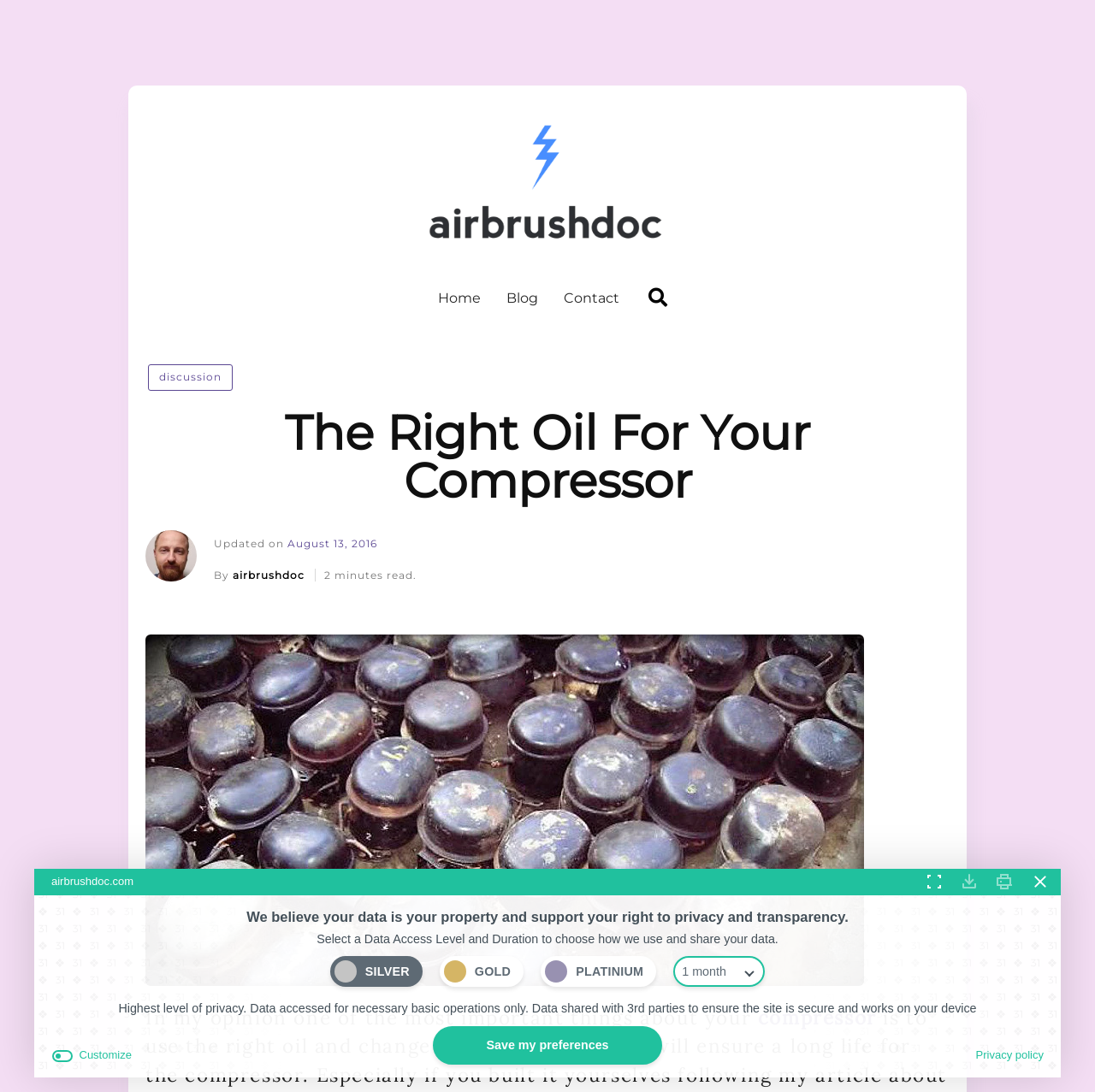Locate the bounding box coordinates of the area you need to click to fulfill this instruction: 'go to home page'. The coordinates must be in the form of four float numbers ranging from 0 to 1: [left, top, right, bottom].

[0.388, 0.254, 0.45, 0.292]